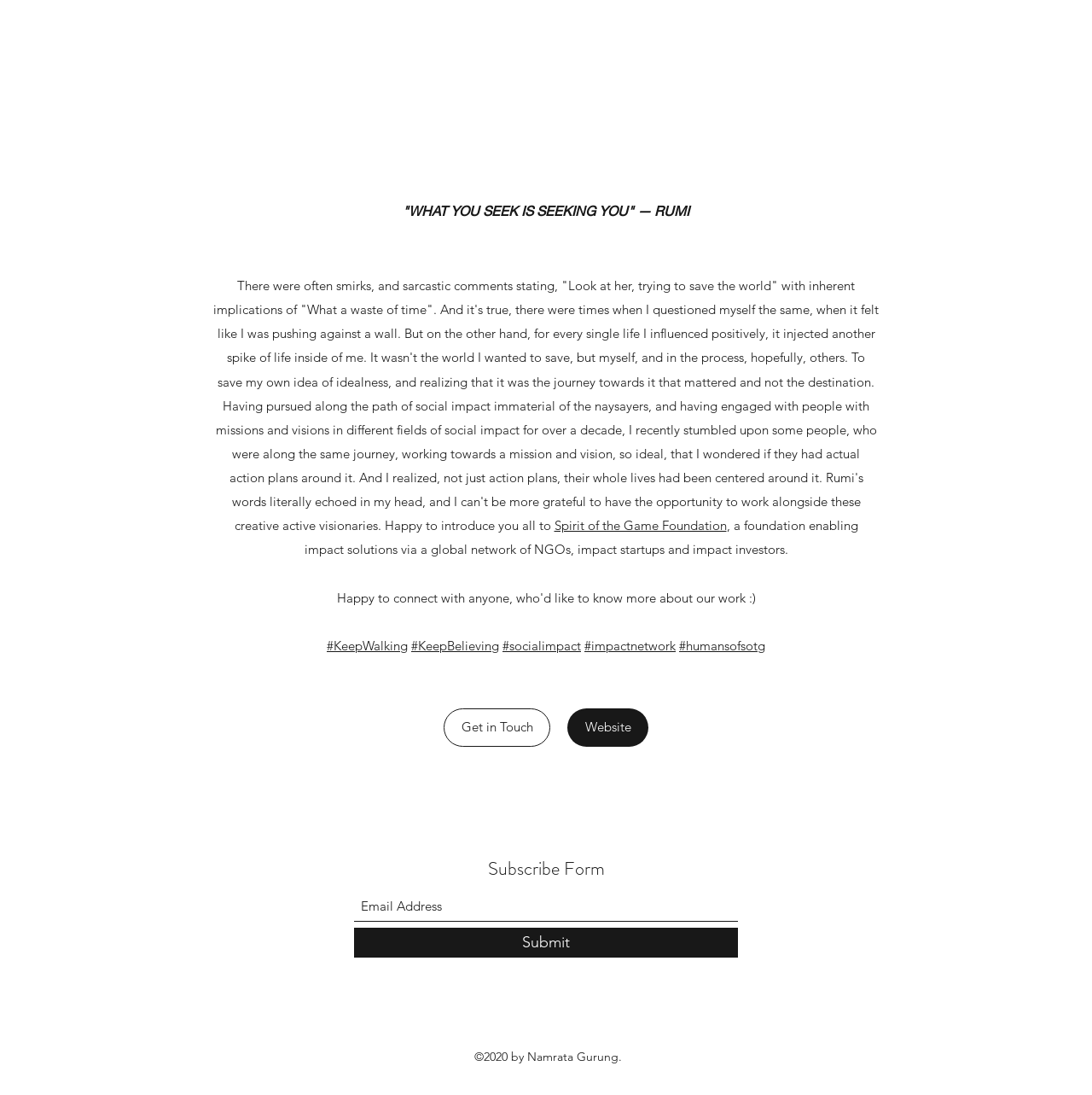What is the bounding box coordinate of the 'Get in Touch' link?
From the image, respond with a single word or phrase.

[0.406, 0.647, 0.504, 0.682]